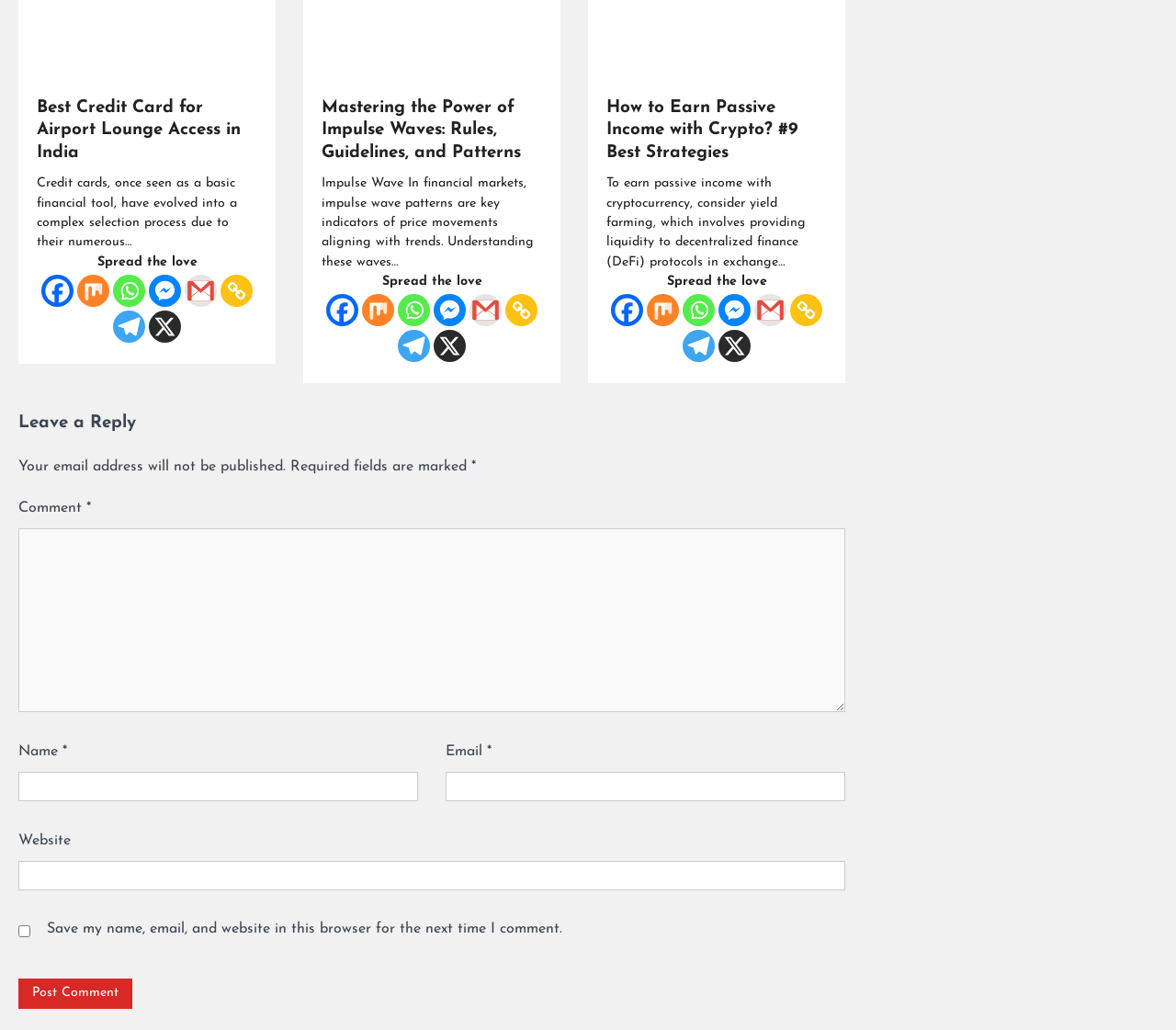Specify the bounding box coordinates of the region I need to click to perform the following instruction: "Click on the Facebook link to share the article". The coordinates must be four float numbers in the range of 0 to 1, i.e., [left, top, right, bottom].

[0.035, 0.267, 0.062, 0.298]